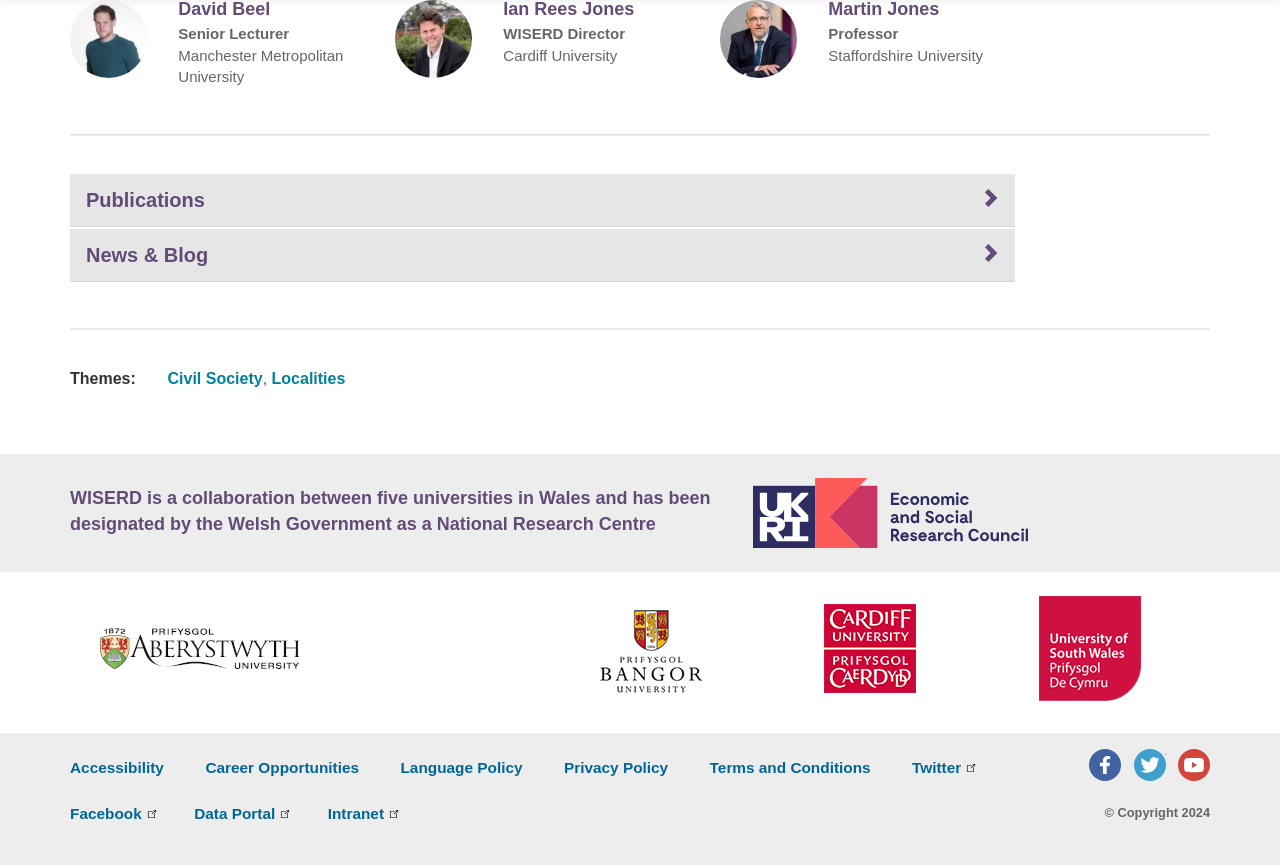Specify the bounding box coordinates of the region I need to click to perform the following instruction: "Visit the 'Data Portal'". The coordinates must be four float numbers in the range of 0 to 1, i.e., [left, top, right, bottom].

[0.152, 0.931, 0.219, 0.951]